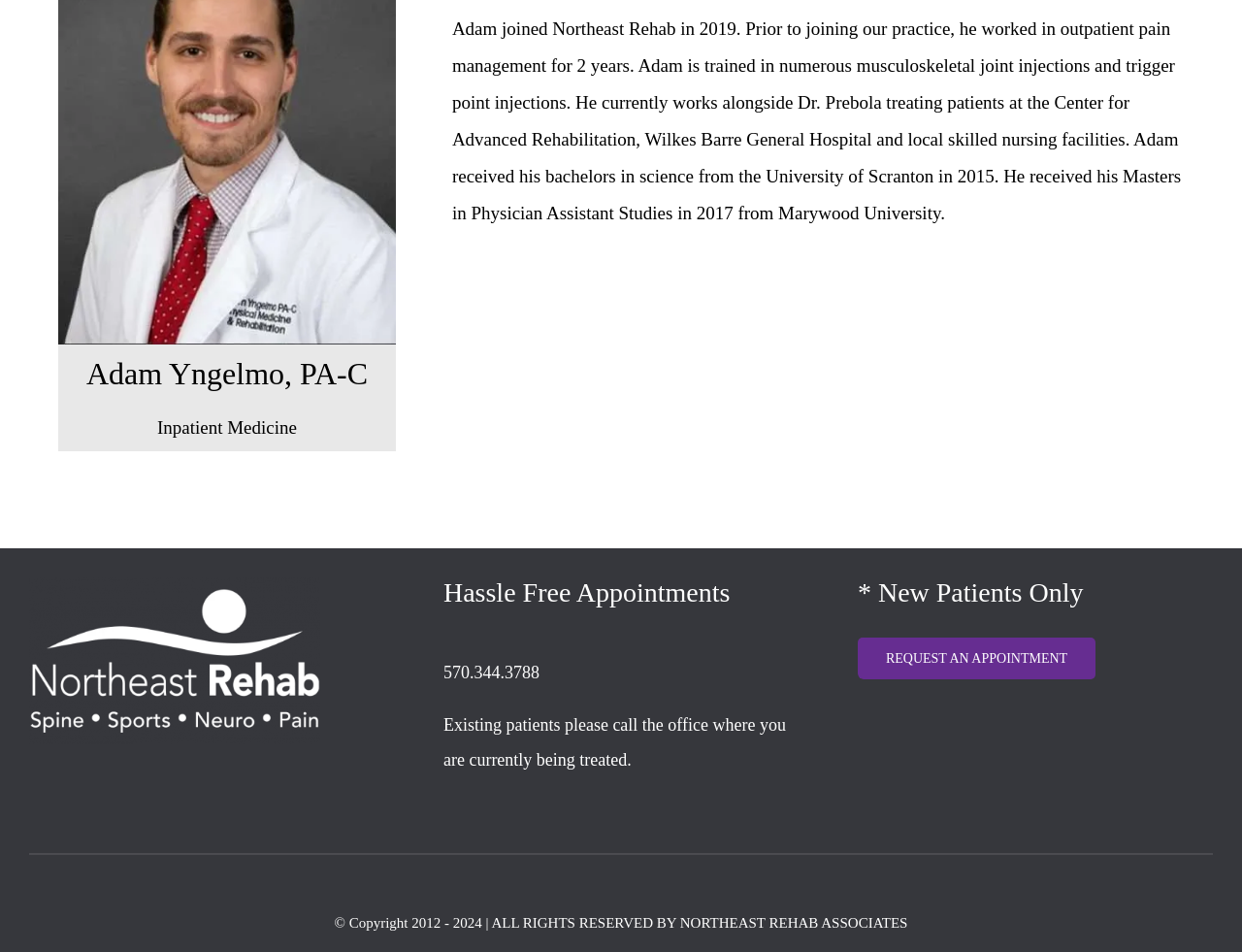Determine the bounding box coordinates for the HTML element described here: "aria-label="Northeast-Rehab-Logo white"".

[0.023, 0.605, 0.258, 0.626]